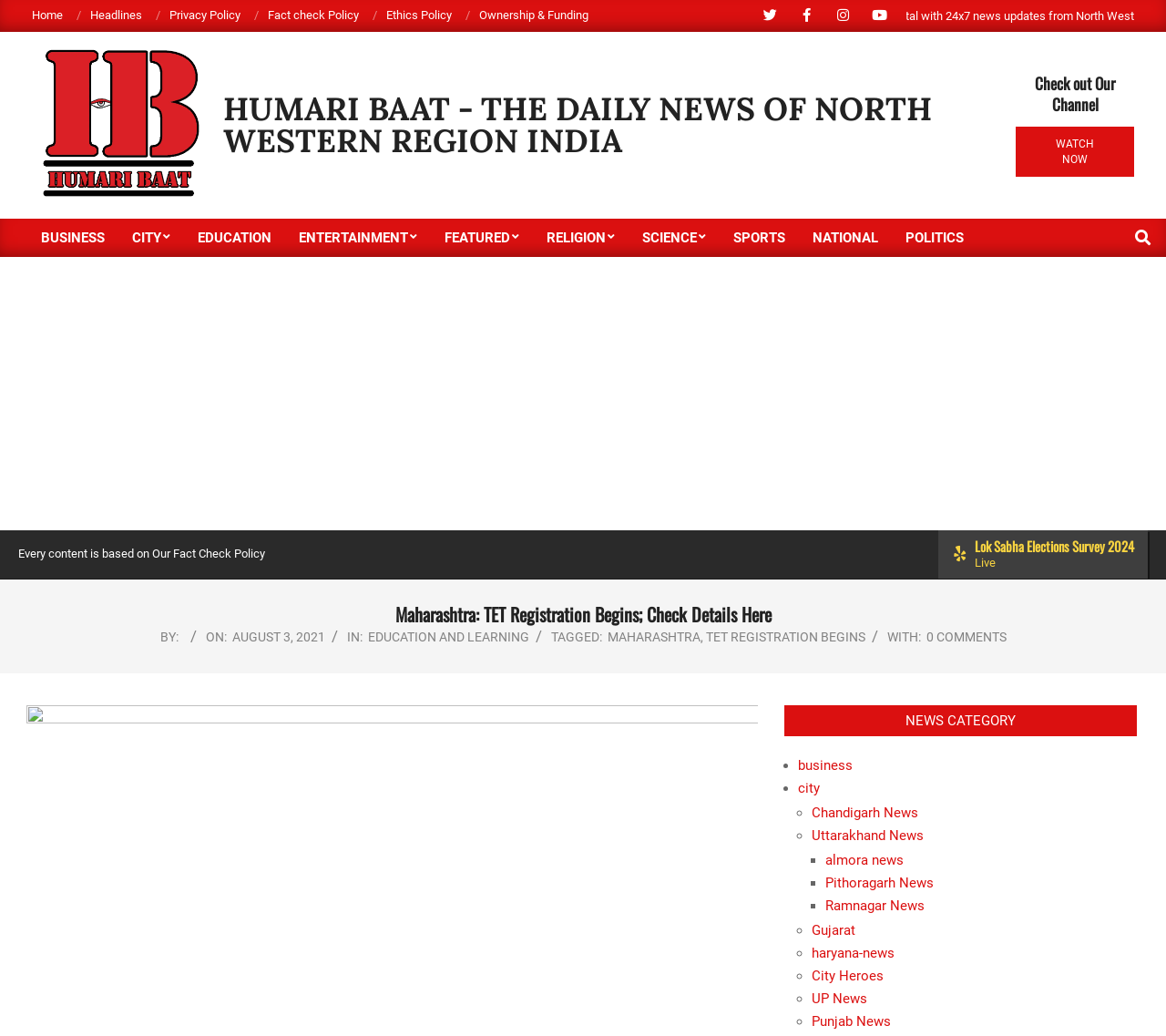Highlight the bounding box coordinates of the element you need to click to perform the following instruction: "Watch the video."

[0.871, 0.123, 0.973, 0.171]